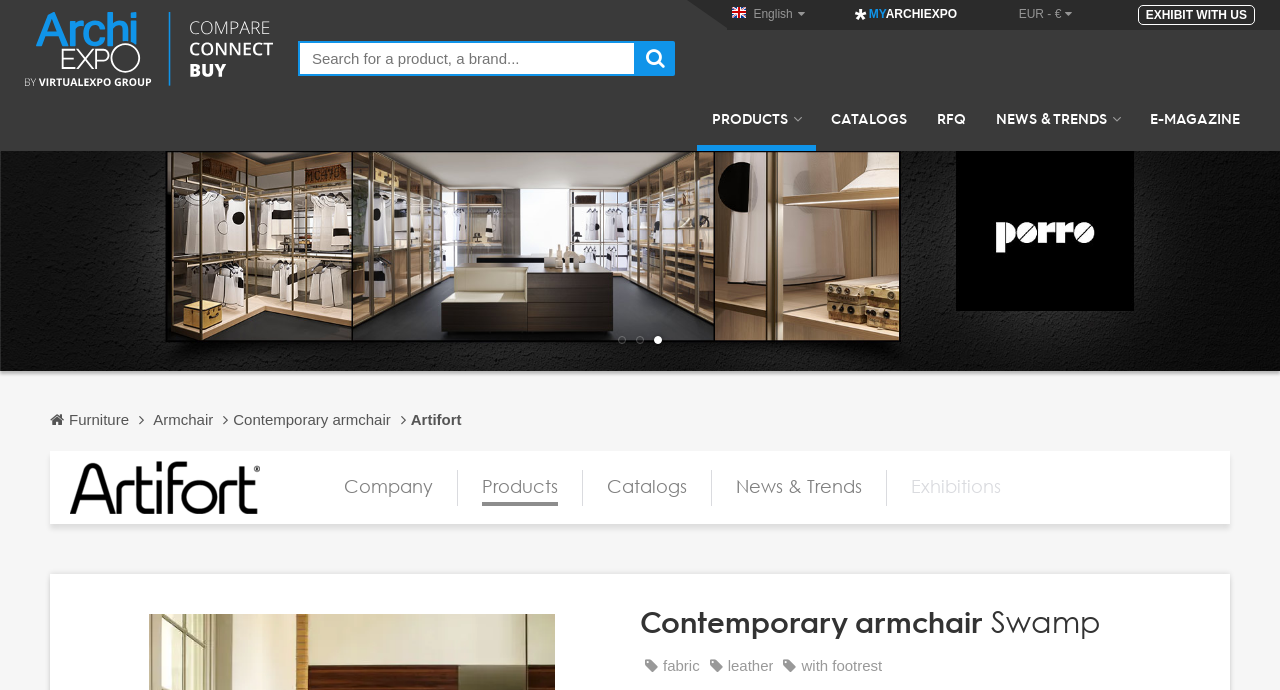Based on the image, please respond to the question with as much detail as possible:
What are the main categories on the website?

The main categories on the website can be found in the link elements with the texts 'PRODUCTS ', 'CATALOGS', 'RFQ', 'NEWS & TRENDS ', and 'E-MAGAZINE'.